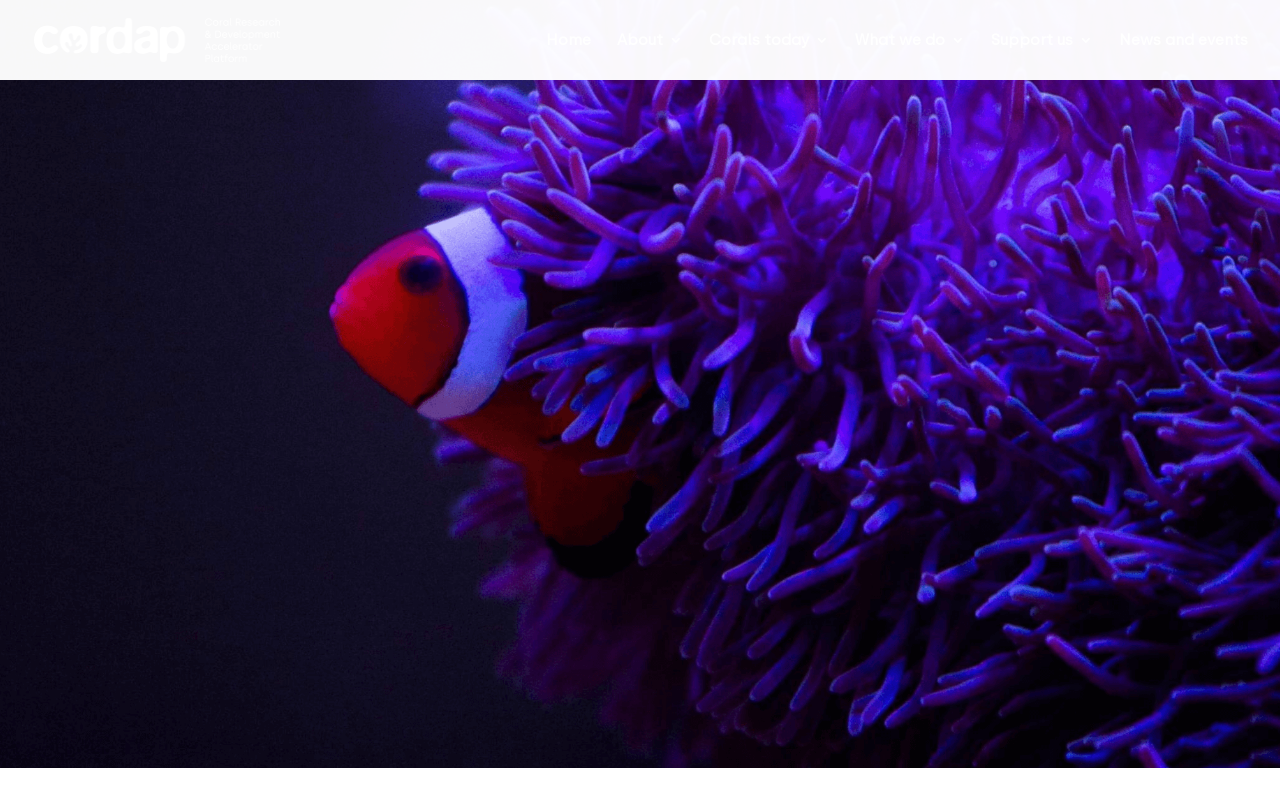Give a one-word or phrase response to the following question: How are the navigation links arranged?

Horizontally